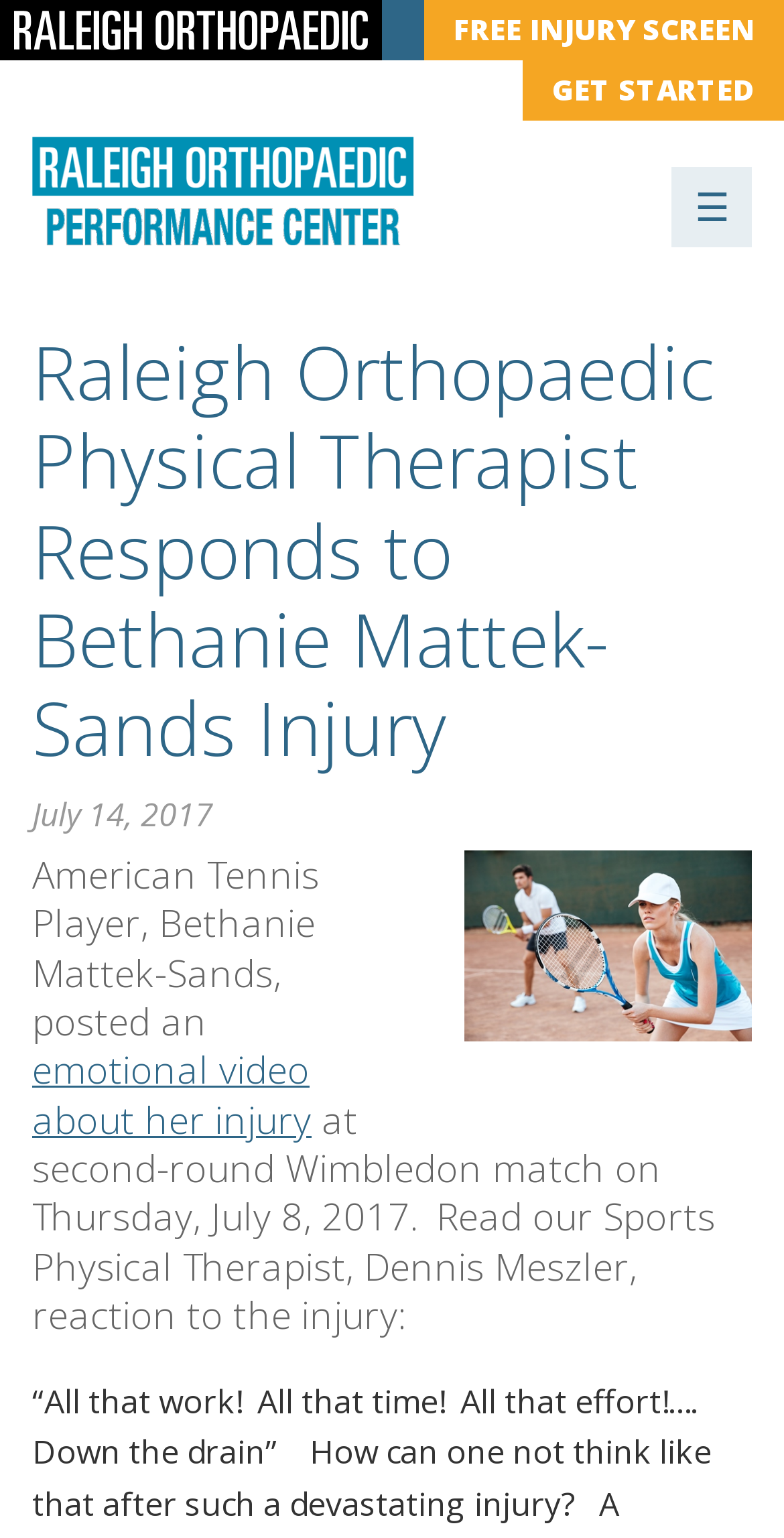What is the name of the sports physical therapist mentioned in the article?
From the image, respond using a single word or phrase.

Dennis Meszler